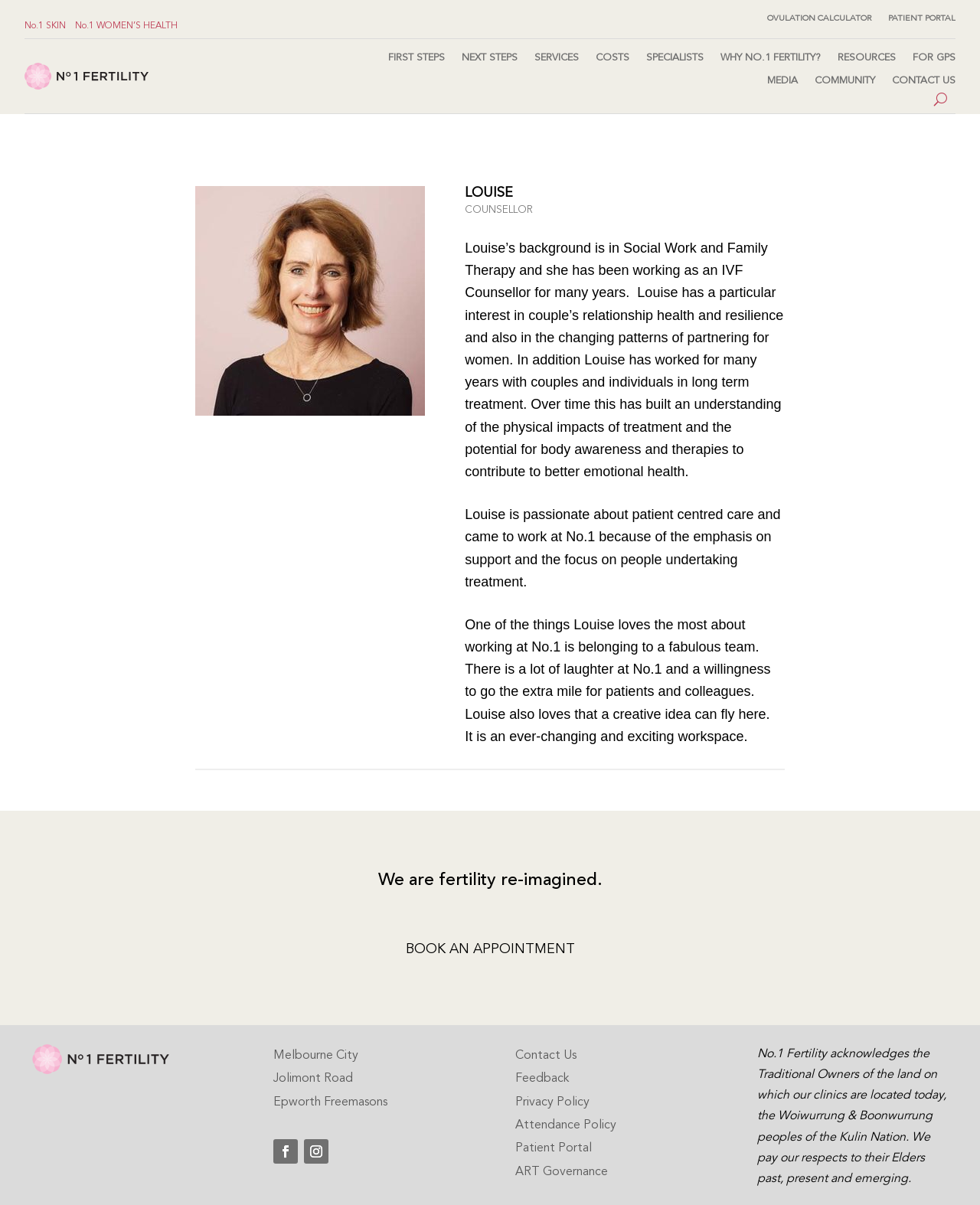Pinpoint the bounding box coordinates of the element to be clicked to execute the instruction: "Click on the 'CONTACT US' link".

[0.91, 0.063, 0.975, 0.077]